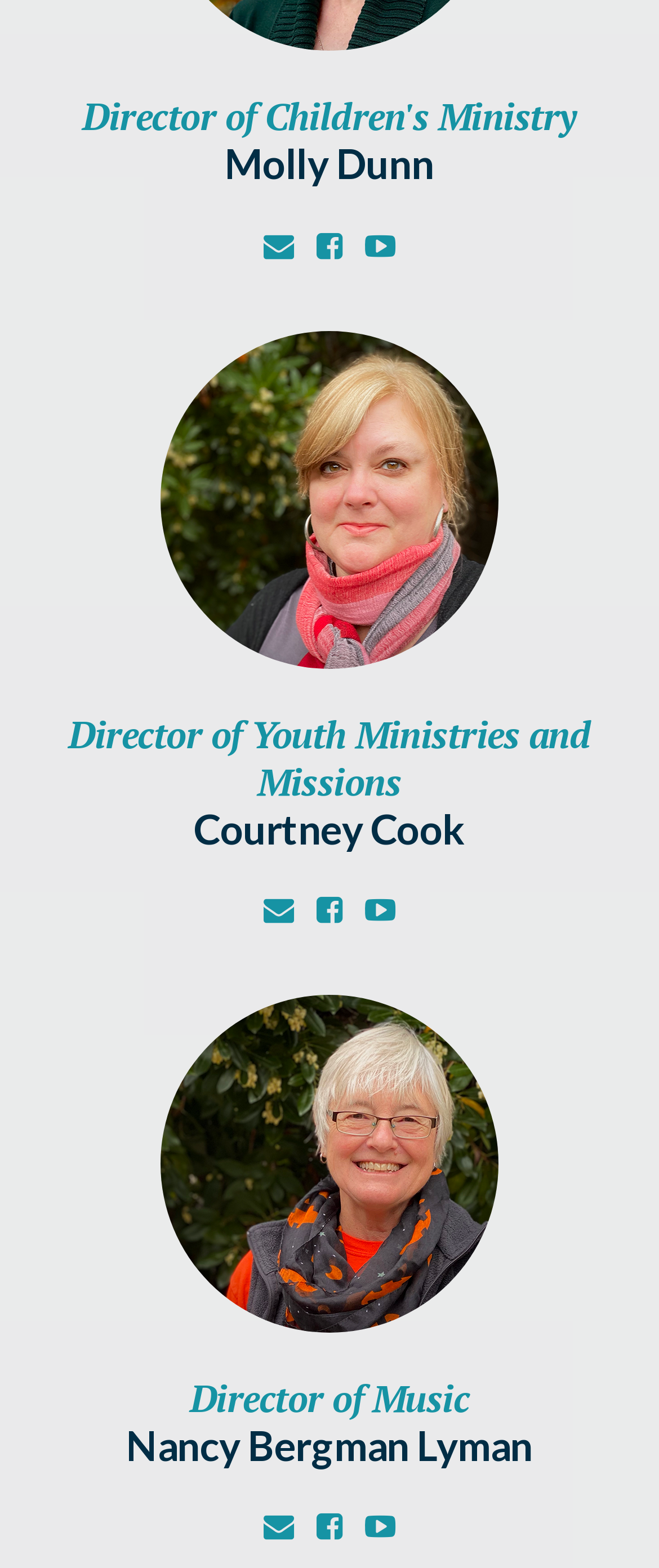Respond with a single word or phrase to the following question: How many staff members are listed on this webpage?

3